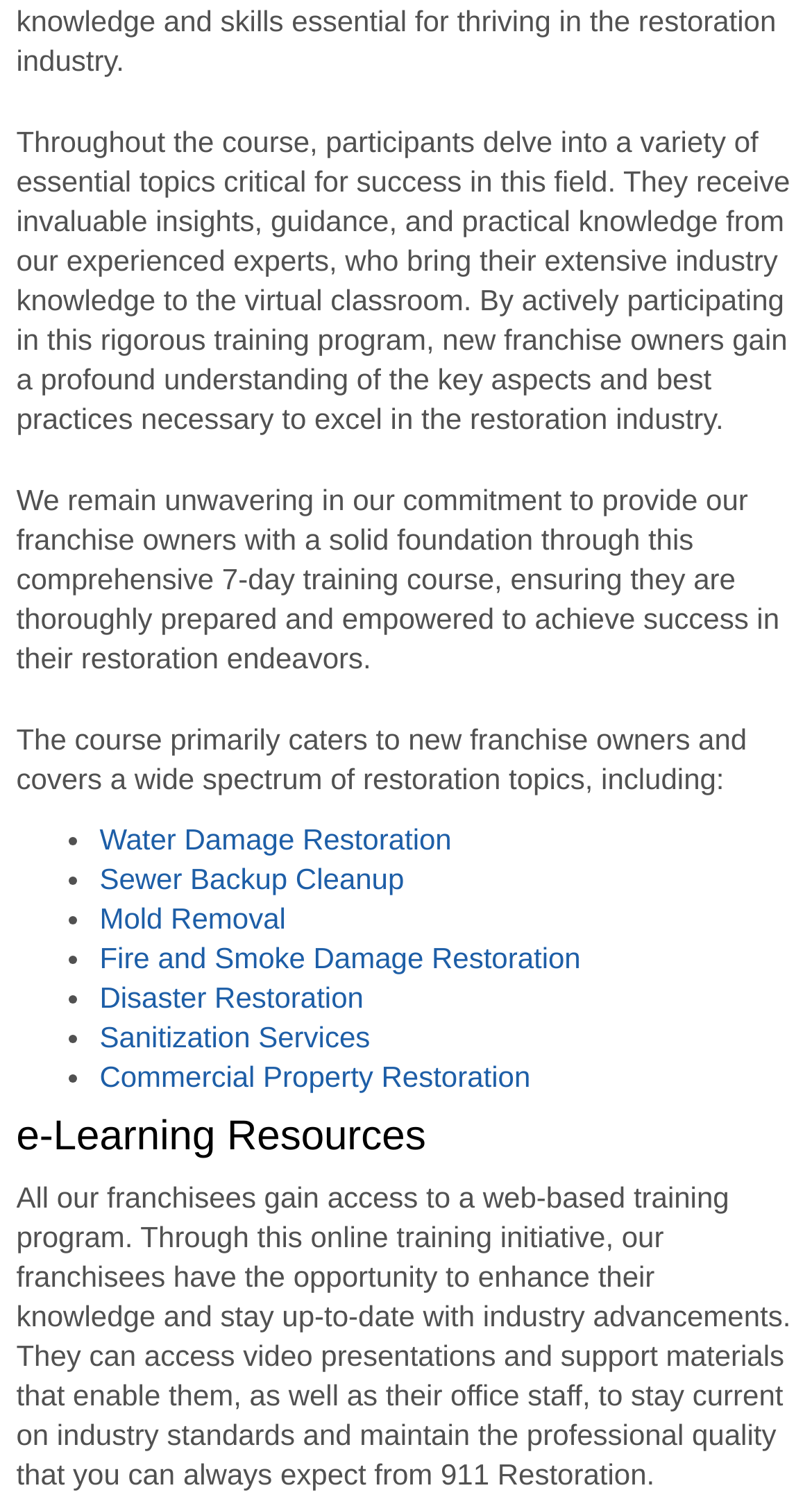Ascertain the bounding box coordinates for the UI element detailed here: "Fire and Smoke Damage Restoration". The coordinates should be provided as [left, top, right, bottom] with each value being a float between 0 and 1.

[0.123, 0.628, 0.715, 0.651]